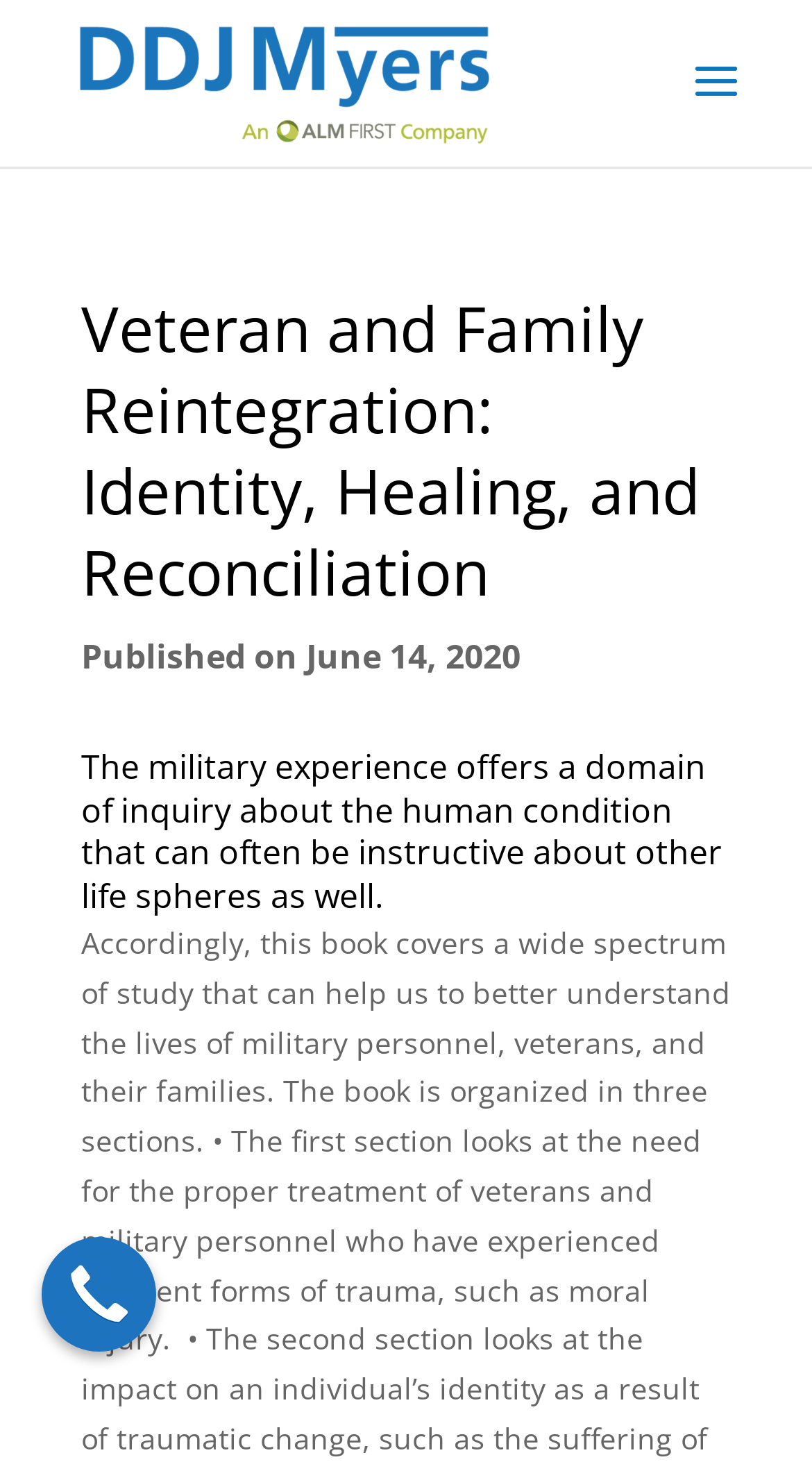Ascertain the bounding box coordinates for the UI element detailed here: "alt="DDJ Myers"". The coordinates should be provided as [left, top, right, bottom] with each value being a float between 0 and 1.

[0.087, 0.041, 0.613, 0.068]